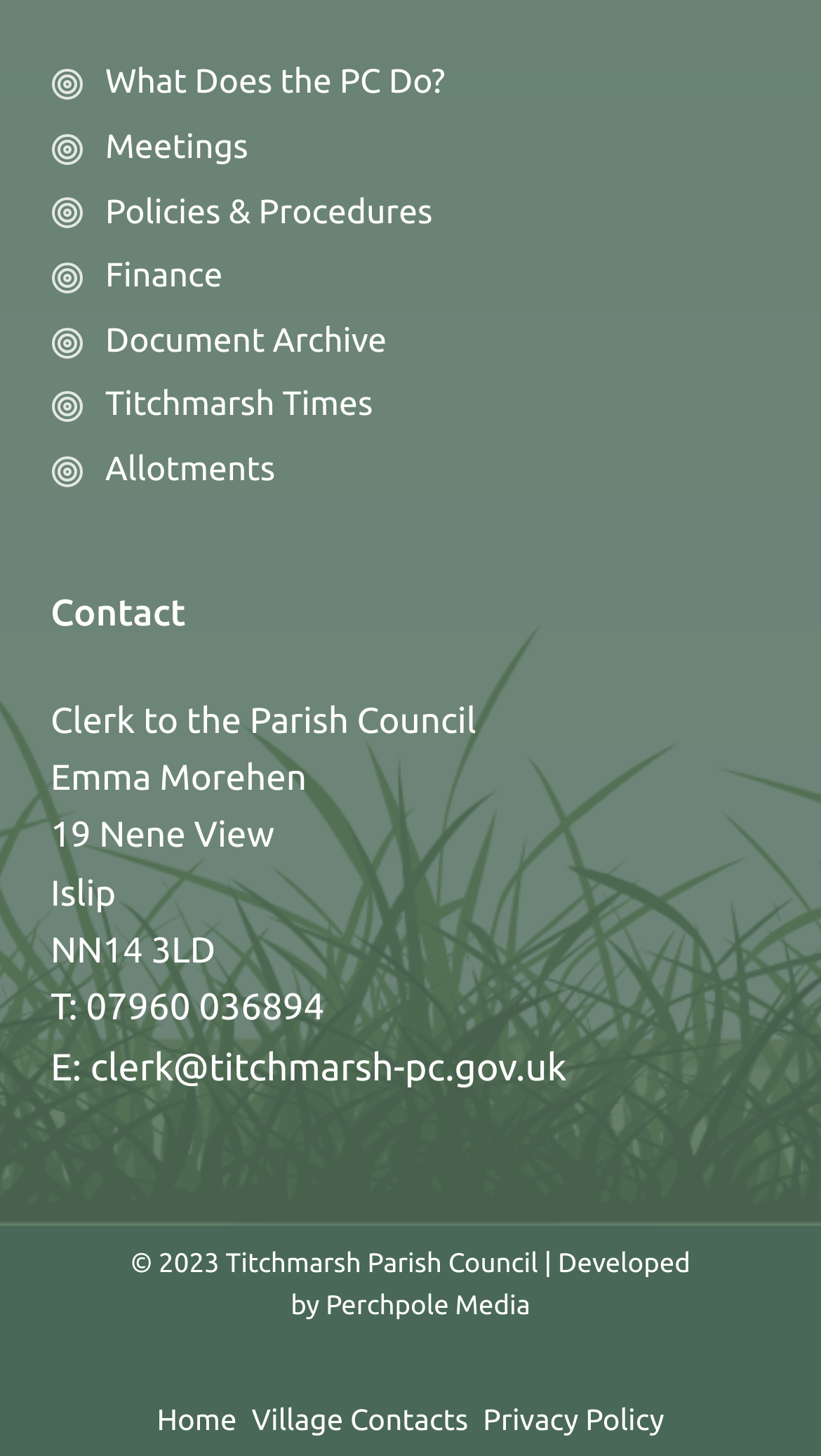Determine the bounding box coordinates for the clickable element to execute this instruction: "Check the privacy policy". Provide the coordinates as four float numbers between 0 and 1, i.e., [left, top, right, bottom].

[0.588, 0.959, 0.809, 0.991]